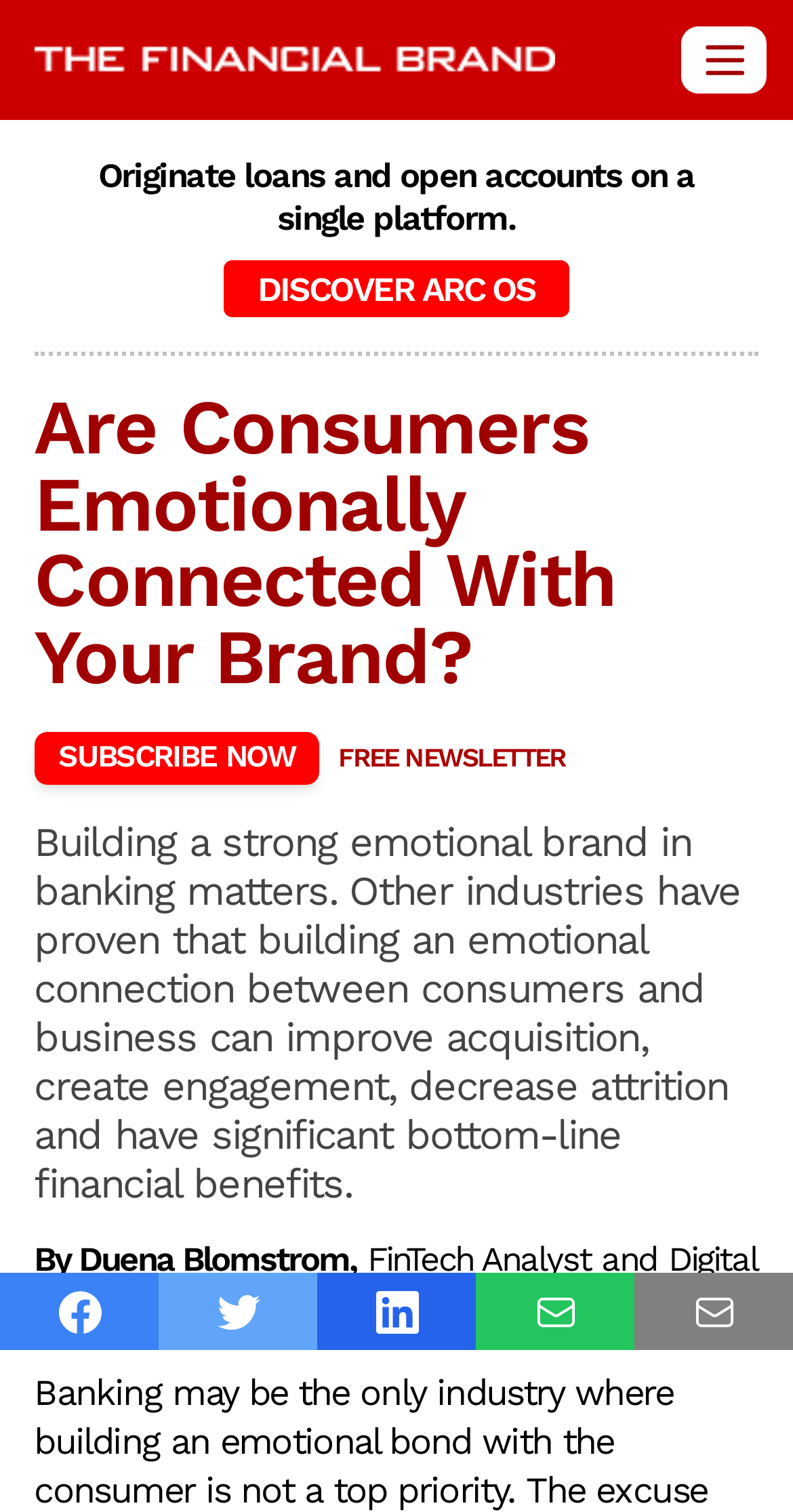Show the bounding box coordinates of the region that should be clicked to follow the instruction: "Share on Facebook."

None